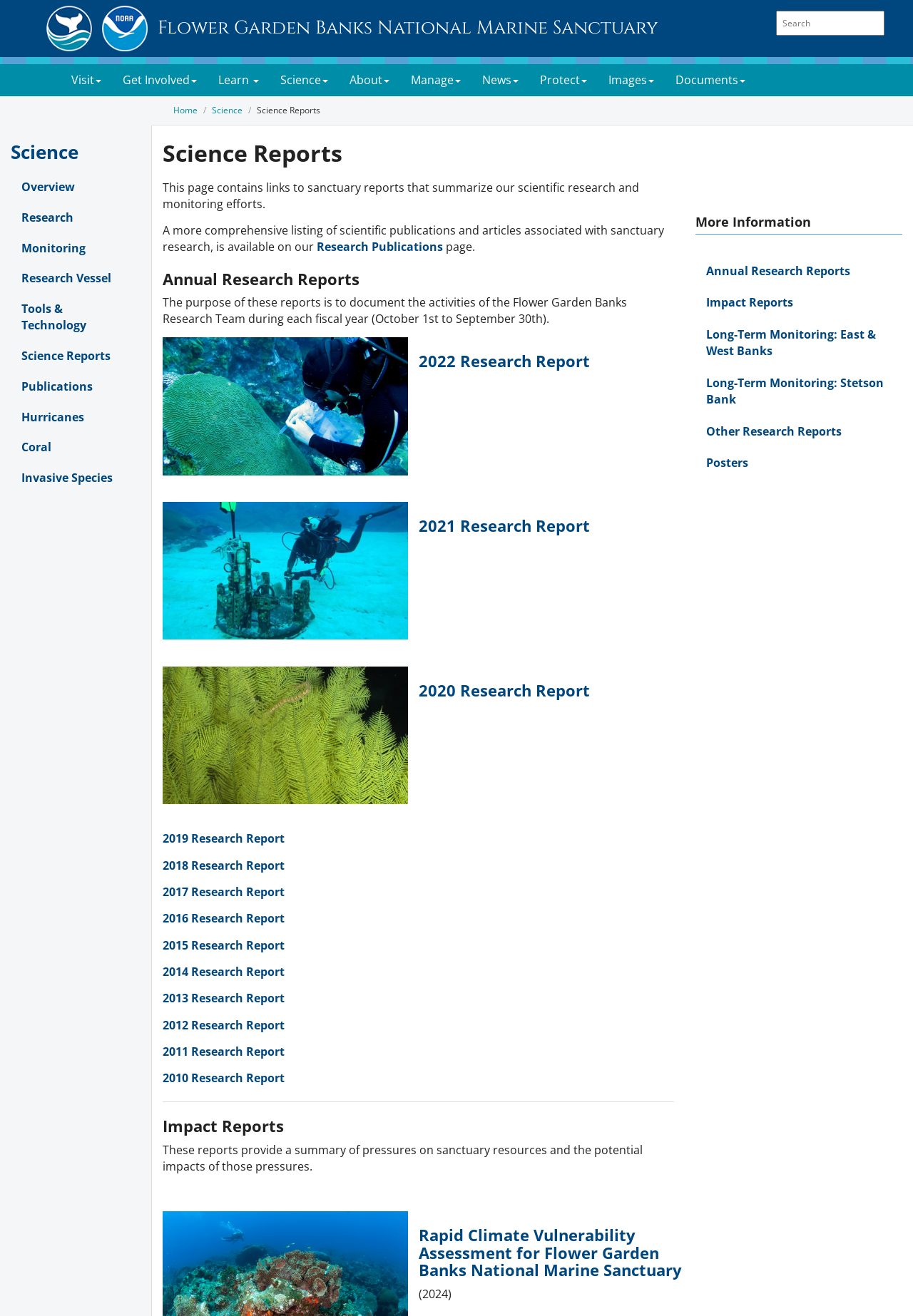What is the name of the research team mentioned on the page?
Could you answer the question with a detailed and thorough explanation?

I read the static text under the 'Annual Research Reports' heading, which mentions the 'Flower Garden Banks Research Team'.